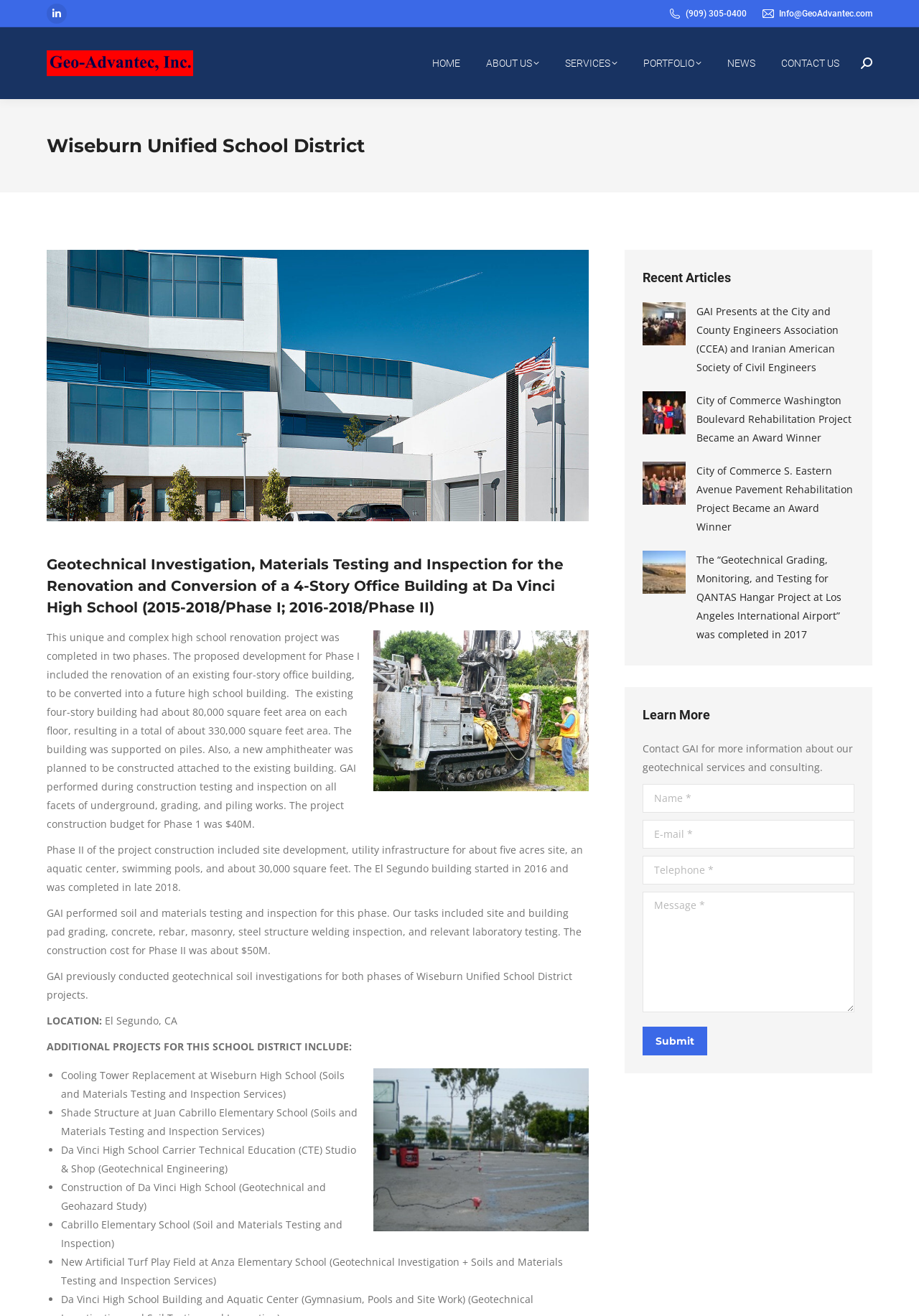Please pinpoint the bounding box coordinates for the region I should click to adhere to this instruction: "Read the recent article 'GAI Presents at the City and County Engineers Association (CCEA) and Iranian American Society of Civil Engineers'".

[0.758, 0.23, 0.93, 0.286]